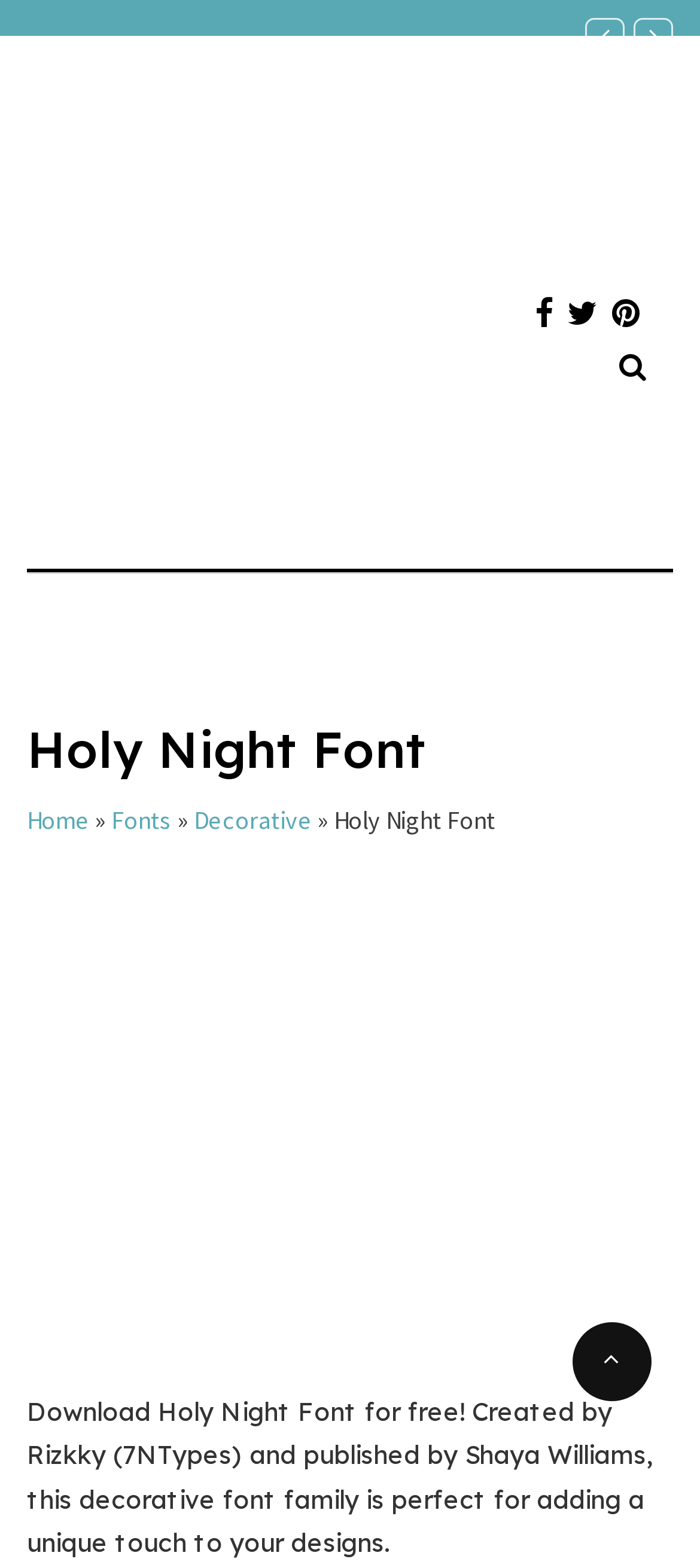Answer the question in one word or a short phrase:
What is the position of the 'Search toggle' element?

Top-right corner